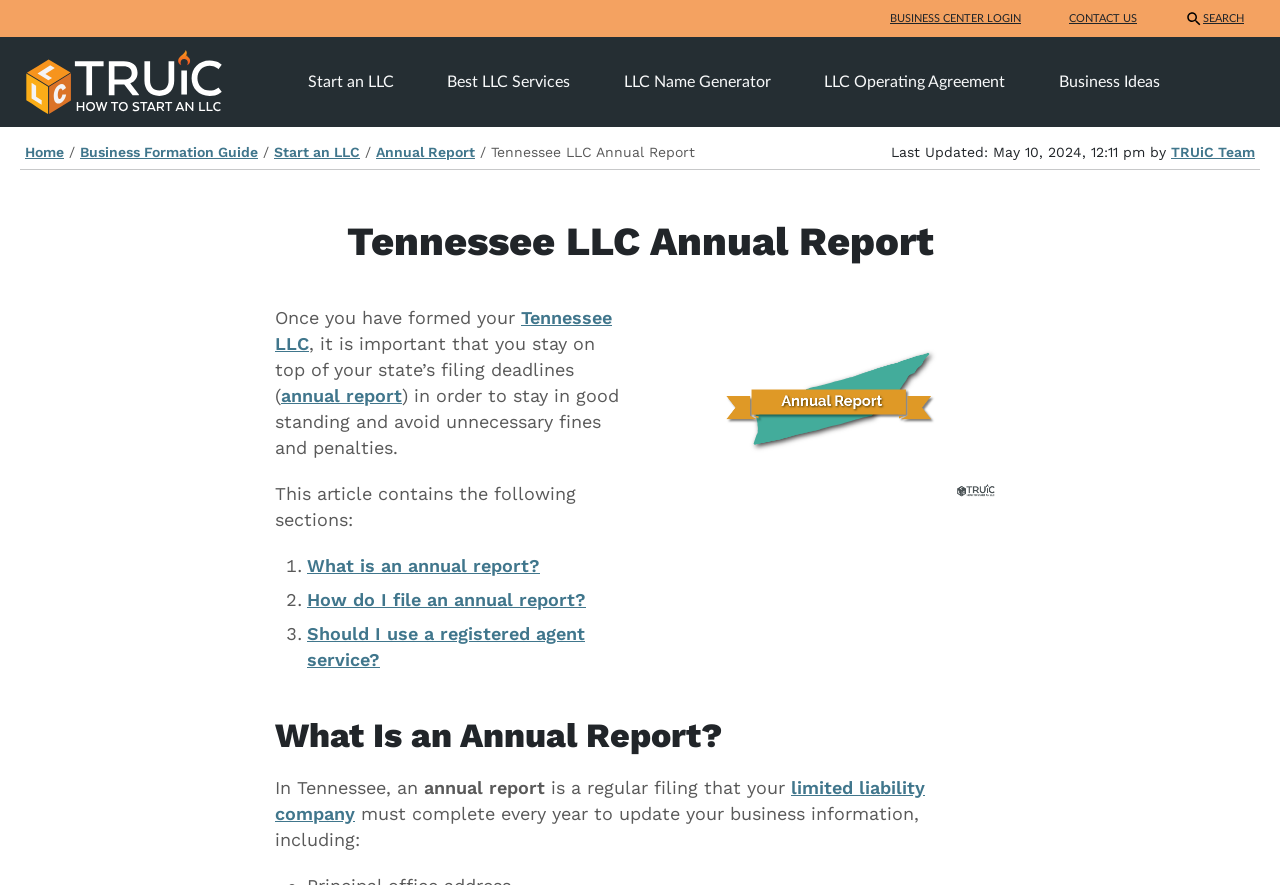Please locate the clickable area by providing the bounding box coordinates to follow this instruction: "file an annual report".

[0.294, 0.163, 0.371, 0.181]